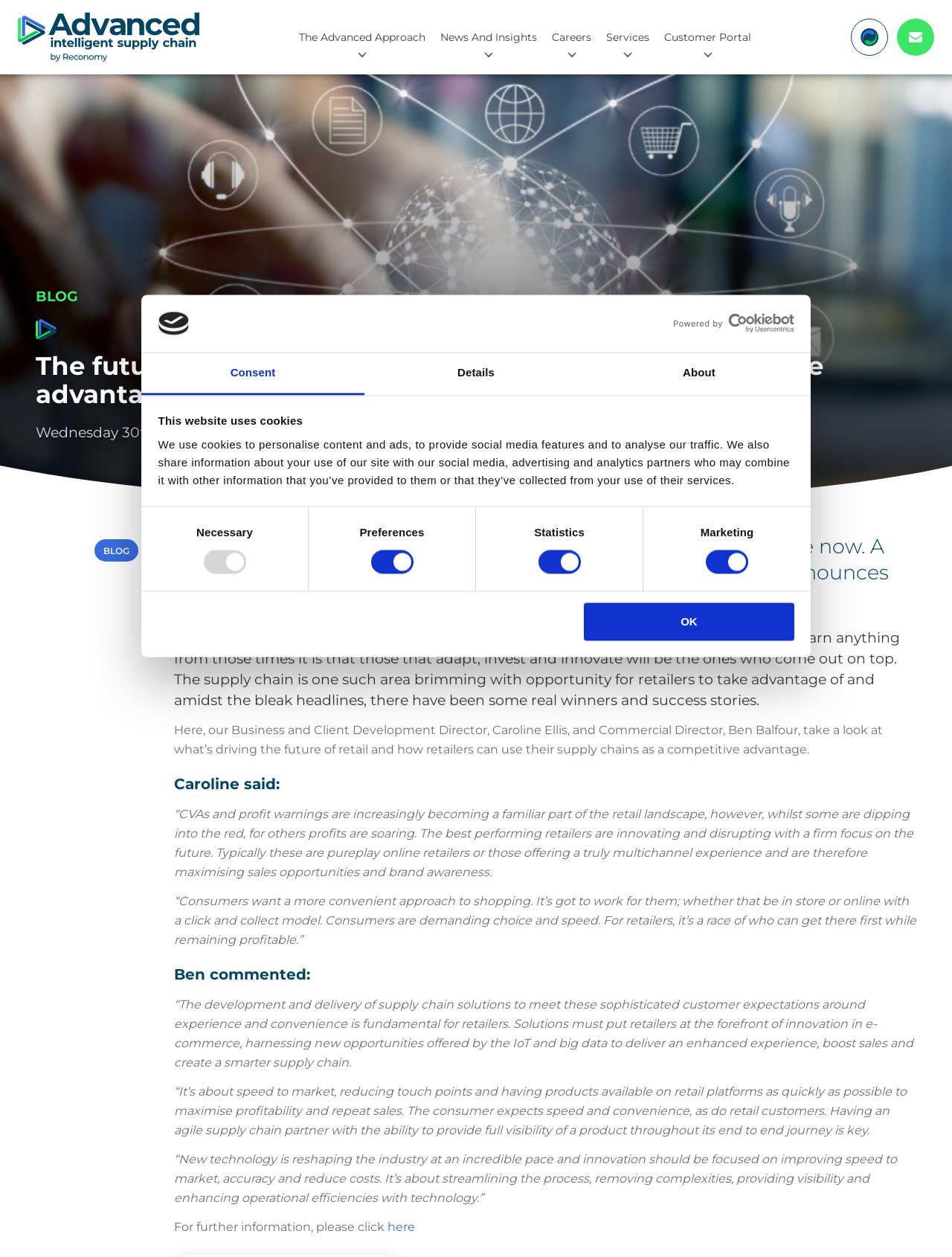How many tabs are in the tablist?
Kindly give a detailed and elaborate answer to the question.

I counted the number of tabs in the tablist, which are 'Consent', 'Details', and 'About', so there are 3 tabs in total.